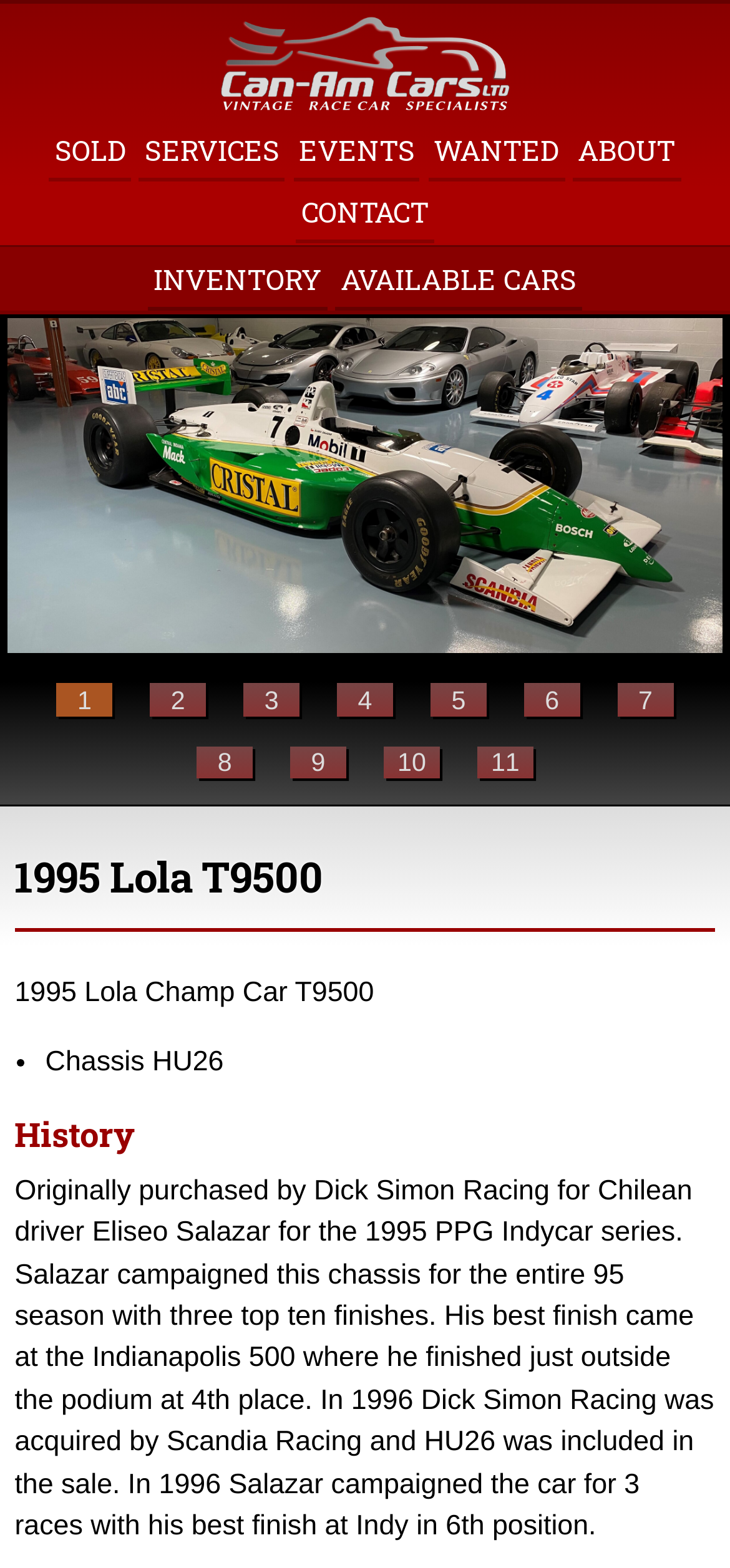How many top ten finishes did Eliseo Salazar have?
Answer briefly with a single word or phrase based on the image.

three